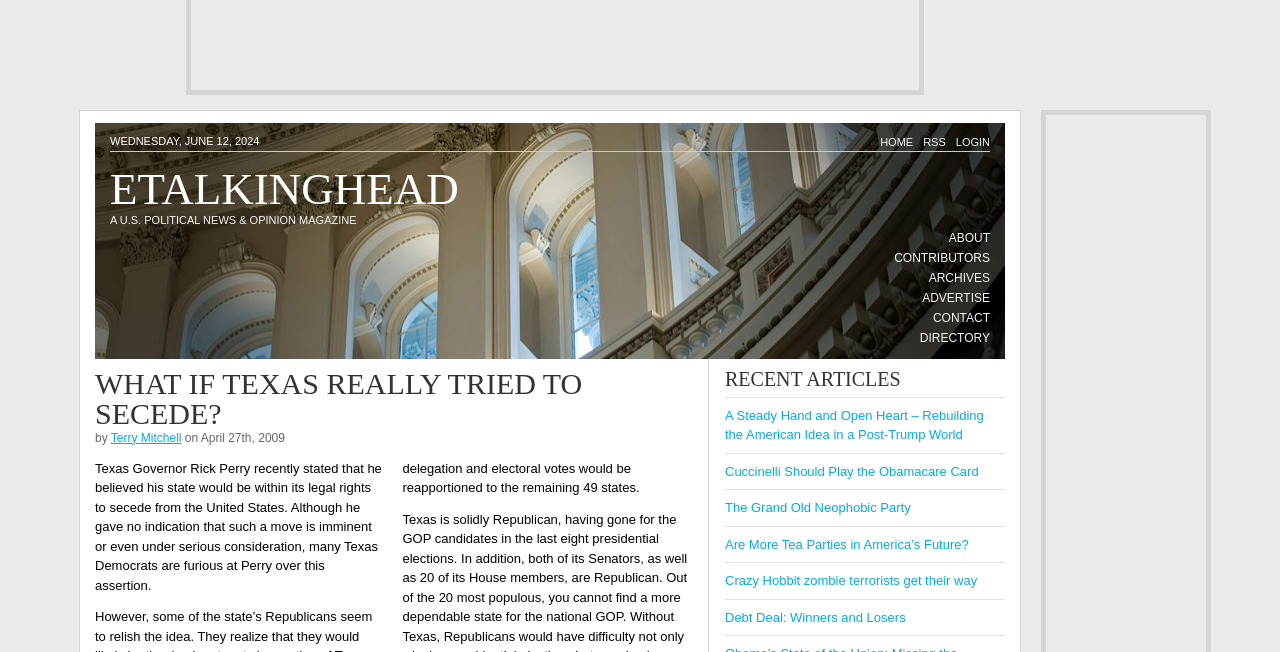Generate a comprehensive description of the webpage.

The webpage appears to be an article from an online political news and opinion magazine called Etalkinghead. At the top of the page, there is a horizontal navigation bar with links to "LOGIN", "RSS", "HOME", and other sections of the website. Below this, the magazine's title "ETALKINGHEAD" is prominently displayed, along with a subtitle "A U.S. POLITICAL NEWS & OPINION MAGAZINE".

The main article is titled "WHAT IF TEXAS REALLY TRIED TO SECEDE?" and is written by Terry Mitchell. The article begins with a brief introduction, stating that Texas Governor Rick Perry has suggested that his state has the legal right to secede from the United States, which has sparked outrage among Texas Democrats.

To the right of the article, there is a section titled "RECENT ARTICLES" which lists six links to other articles on the website, including "A Steady Hand and Open Heart – Rebuilding the American Idea in a Post-Trump World", "Cuccinelli Should Play the Obamacare Card", and "The Grand Old Neophobic Party".

At the very top of the page, there is a small advertisement iframe, and above the navigation bar, there is a date stamp "WEDNESDAY, JUNE 12, 2024".